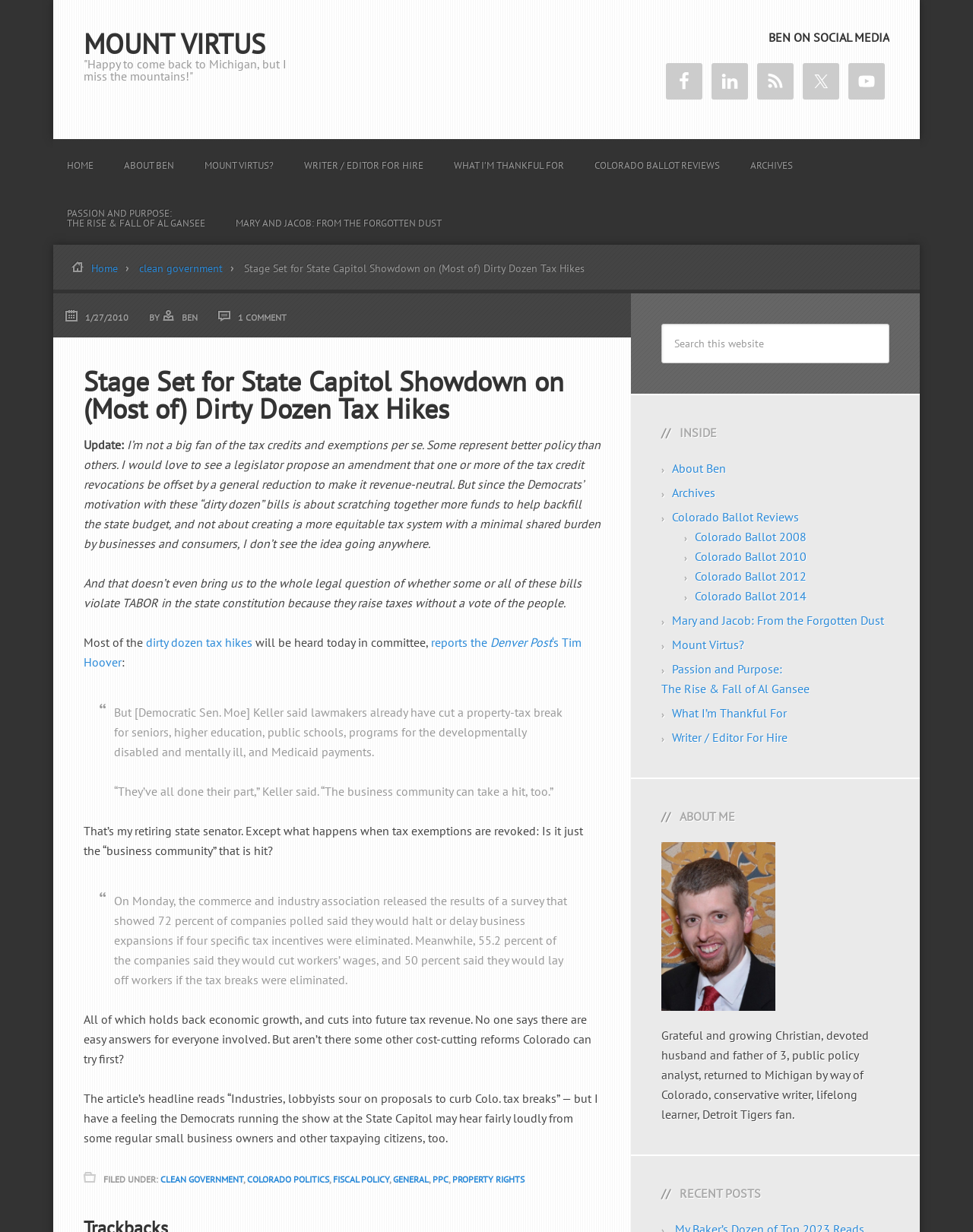Kindly determine the bounding box coordinates of the area that needs to be clicked to fulfill this instruction: "Search this website".

[0.68, 0.263, 0.914, 0.295]